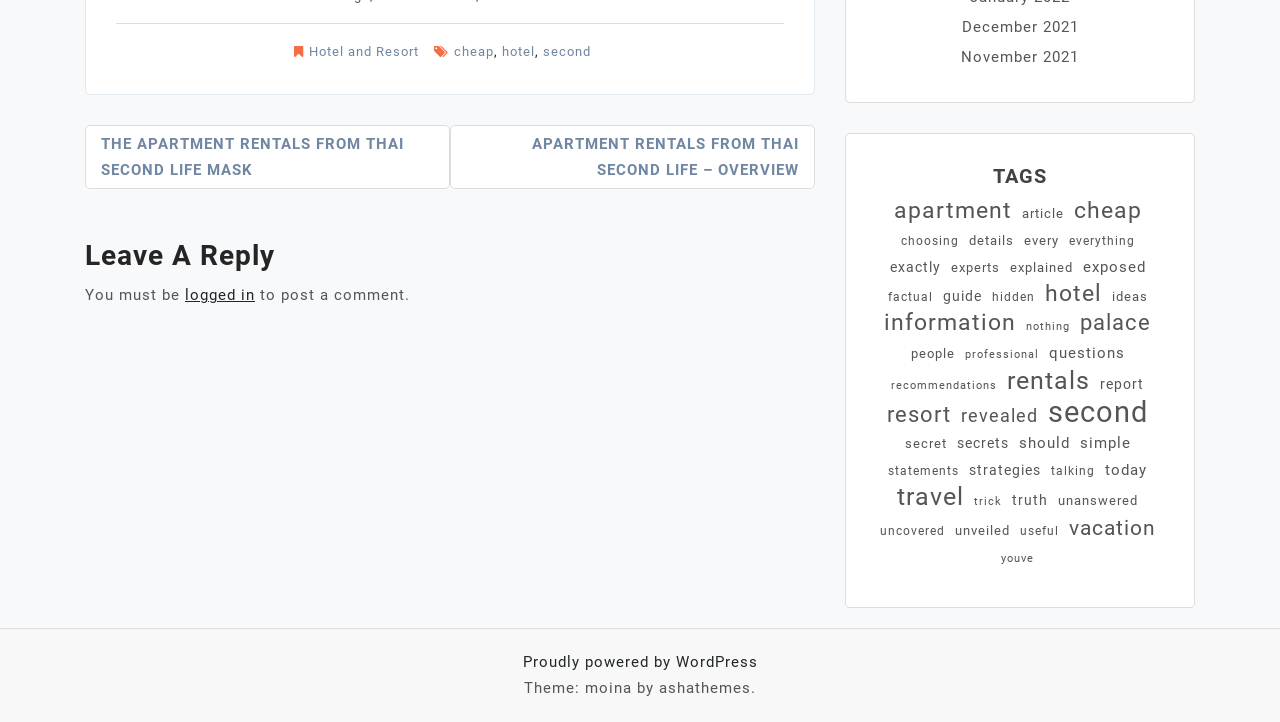Bounding box coordinates should be provided in the format (top-left x, top-left y, bottom-right x, bottom-right y) with all values between 0 and 1. Identify the bounding box for this UI element: November 2021

[0.751, 0.066, 0.843, 0.091]